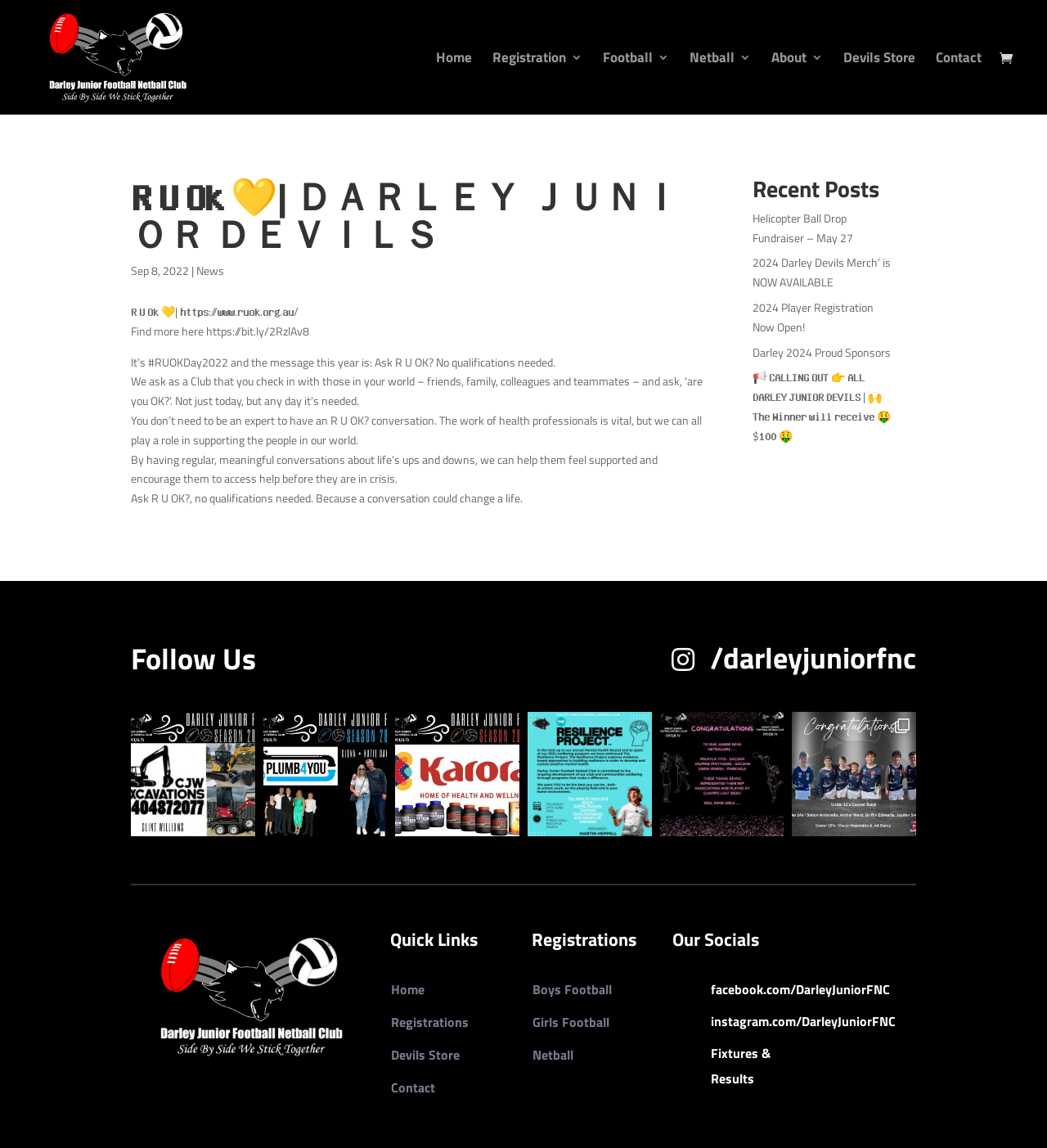Create a detailed narrative of the webpage’s visual and textual elements.

The webpage appears to be the official website of the Darley Junior Football Netball Club. At the top, there is a heading that reads "RUOK | https://www.ruok.org.au/ Find more here https://bit.ly/2RzlAv8" with a brief message about asking "R U OK?" and the importance of checking in with others.

Below the heading, there are several links to different sections of the website, including "Home", "Registration 3", "Football 3", "Netball 3", "About 3", "Devils Store", and "Contact". There is also a social media icon and a link to the club's Facebook page.

The main content of the webpage is divided into two sections. The left section contains a series of news articles or posts, each with a heading, a brief summary, and a link to read more. The articles appear to be about the club's sponsors, with each one highlighting a different sponsor and their contribution to the club.

The right section contains a heading that reads "Recent Posts" and lists several links to recent news articles or posts. These articles appear to be about the club's activities, including fundraising events and announcements about upcoming games.

Throughout the webpage, there are several images and icons, including the club's logo, social media icons, and images related to the news articles or posts. The overall design of the webpage is clean and organized, with a clear hierarchy of information and easy-to-read font.